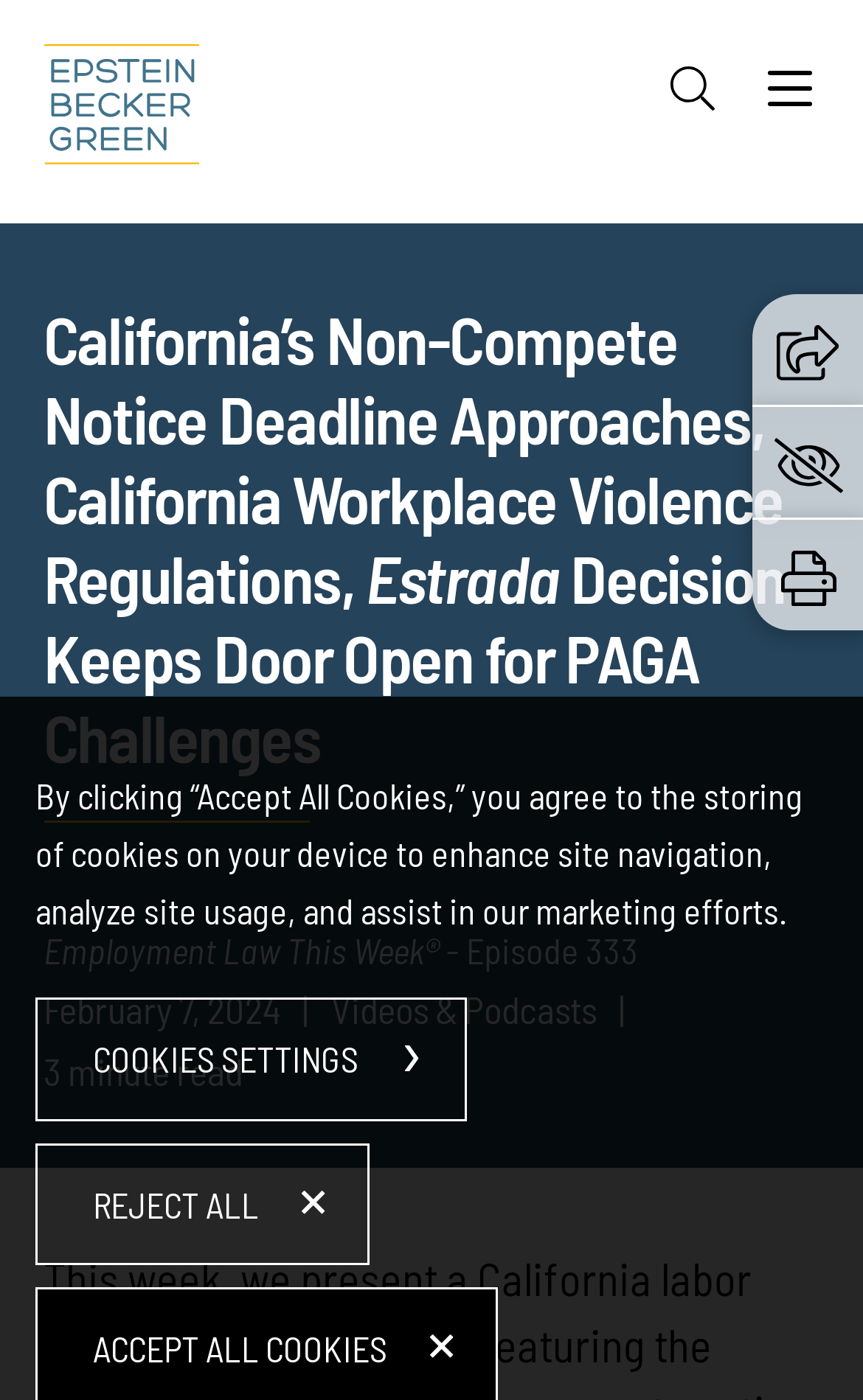Kindly determine the bounding box coordinates of the area that needs to be clicked to fulfill this instruction: "Search for something".

[0.776, 0.047, 0.827, 0.079]